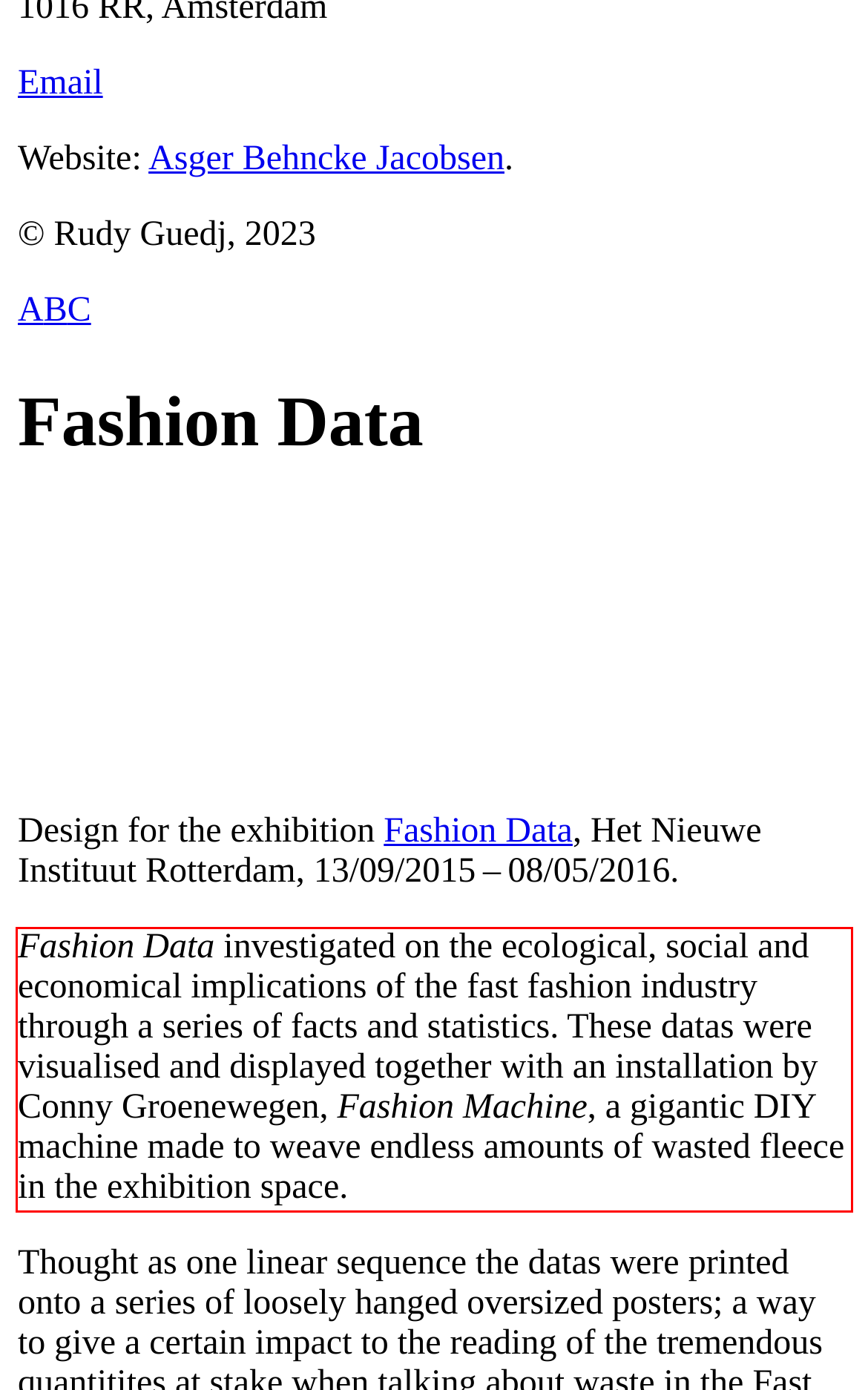Please look at the webpage screenshot and extract the text enclosed by the red bounding box.

Fashion Data investigated on the ecological, social and economical implications of the fast fashion industry through a series of facts and statistics. These datas were visualised and displayed together with an installation by Conny Groenewegen, Fashion Machine, a gigantic DIY machine made to weave endless amounts of wasted fleece in the exhibition space.